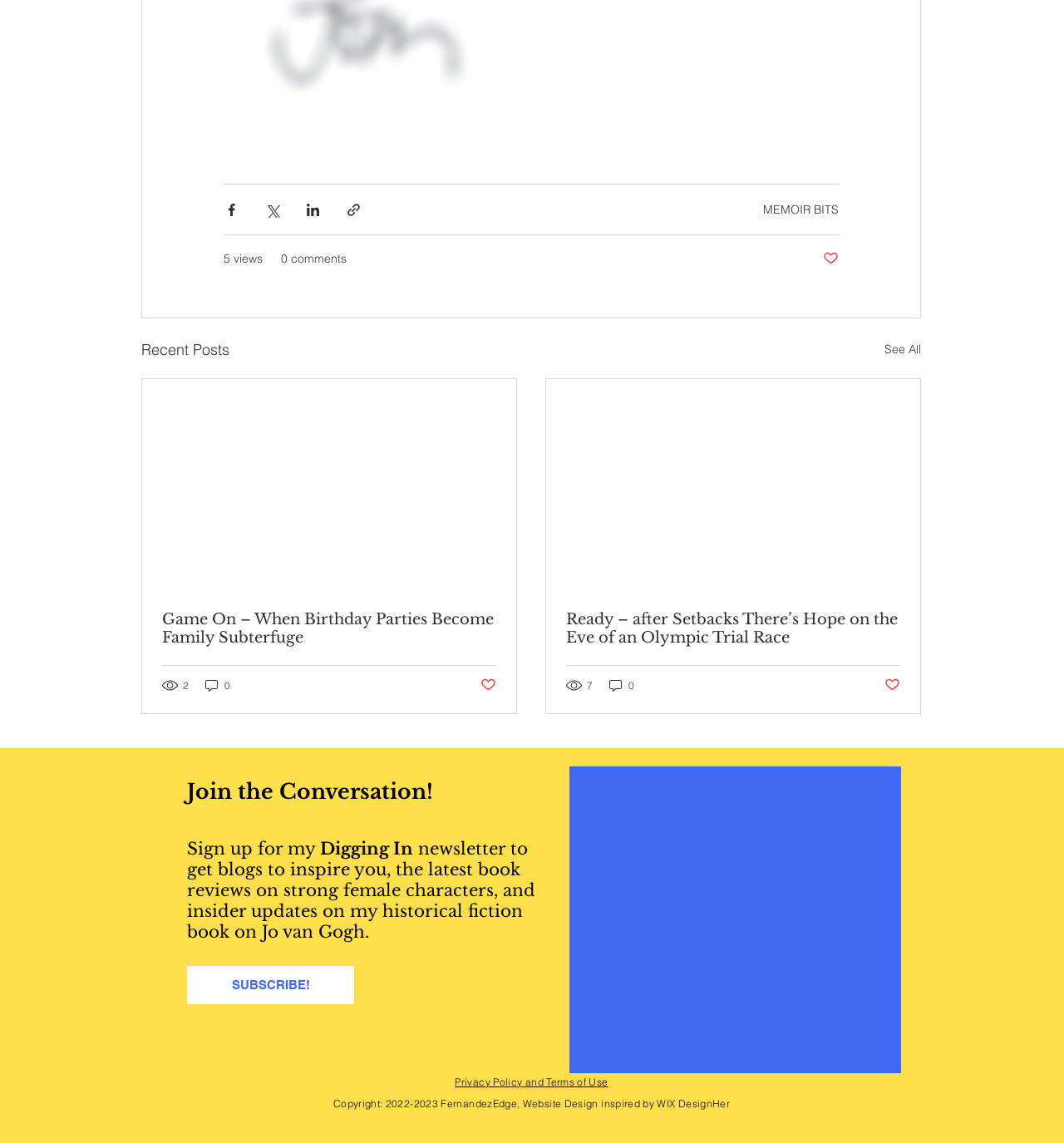Locate the bounding box coordinates of the element you need to click to accomplish the task described by this instruction: "Check the privacy policy".

[0.428, 0.941, 0.572, 0.952]